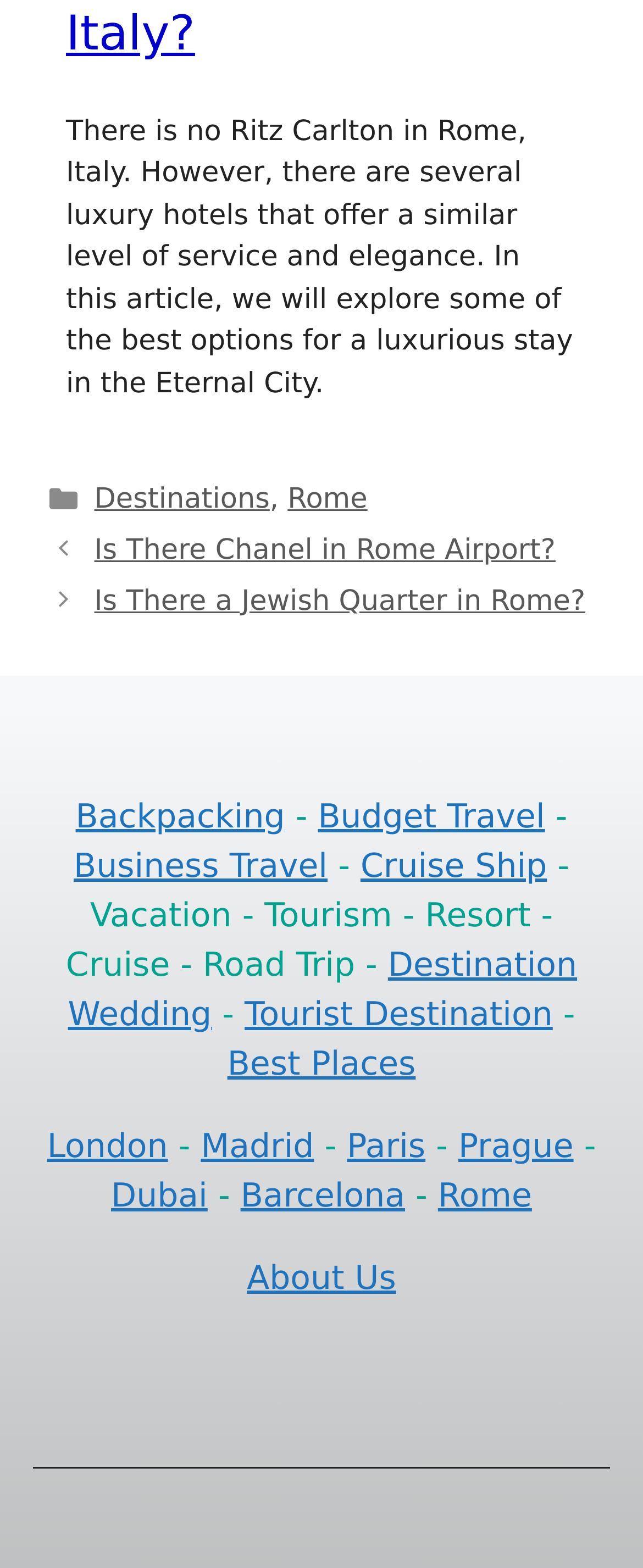What is the purpose of the 'About Us' section?
Utilize the image to construct a detailed and well-explained answer.

The 'About Us' section is likely intended to provide information about the website, its creators, or its purpose, as indicated by the heading element 'About Us' and the link 'About Us'.